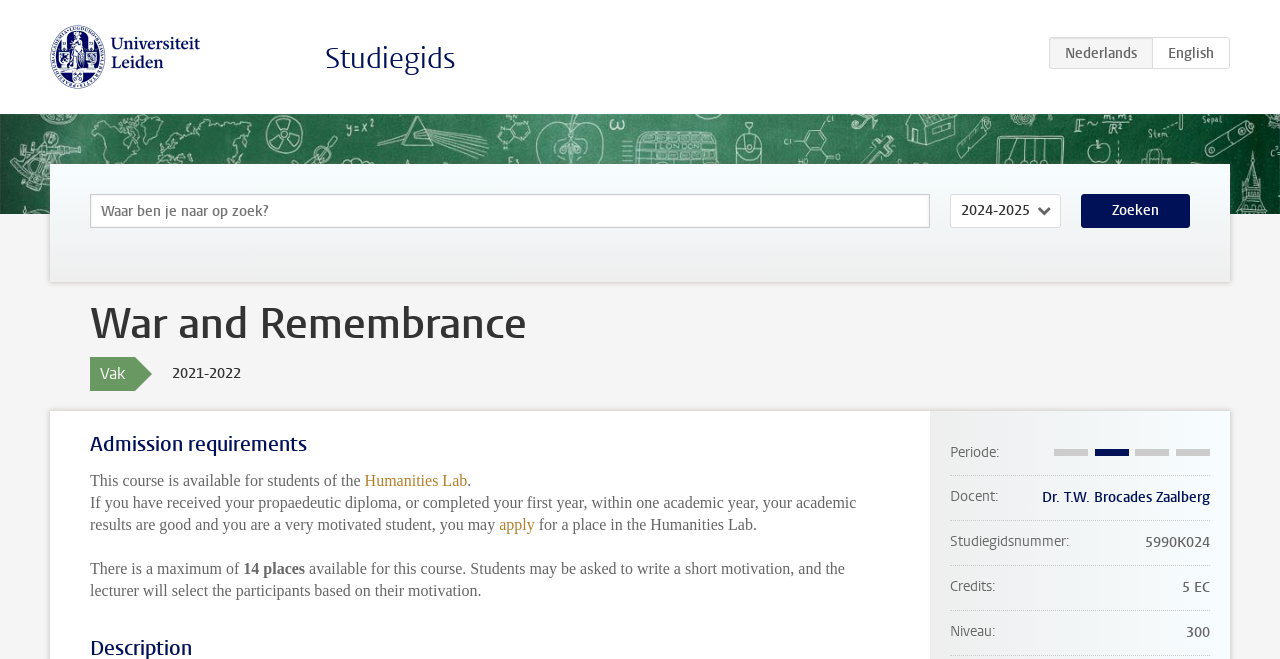Kindly determine the bounding box coordinates of the area that needs to be clicked to fulfill this instruction: "Visit Humanities Lab website".

[0.285, 0.715, 0.365, 0.741]